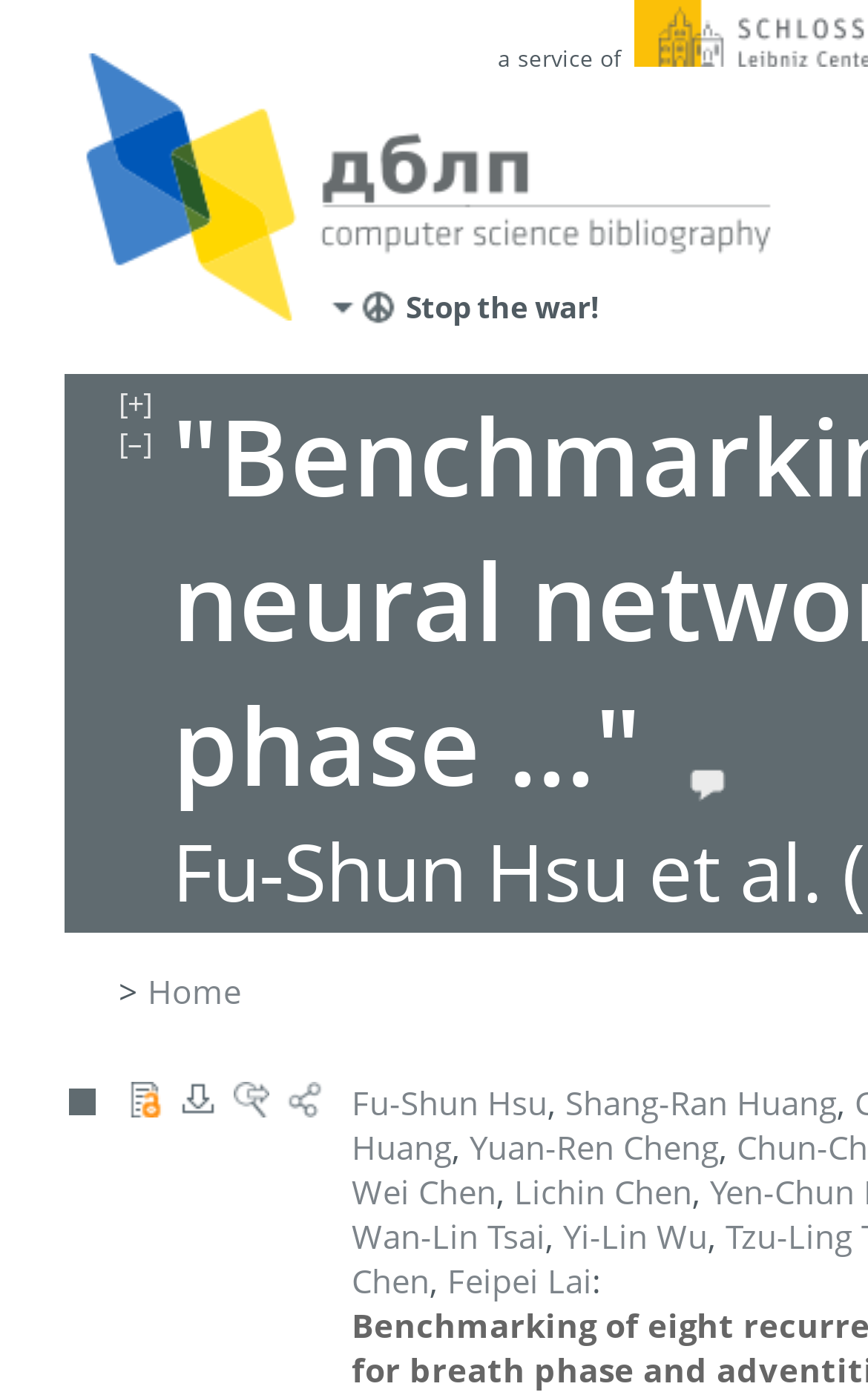Locate the headline of the webpage and generate its content.

"Benchmarking of eight recurrent neural network variants for breath phase ..."